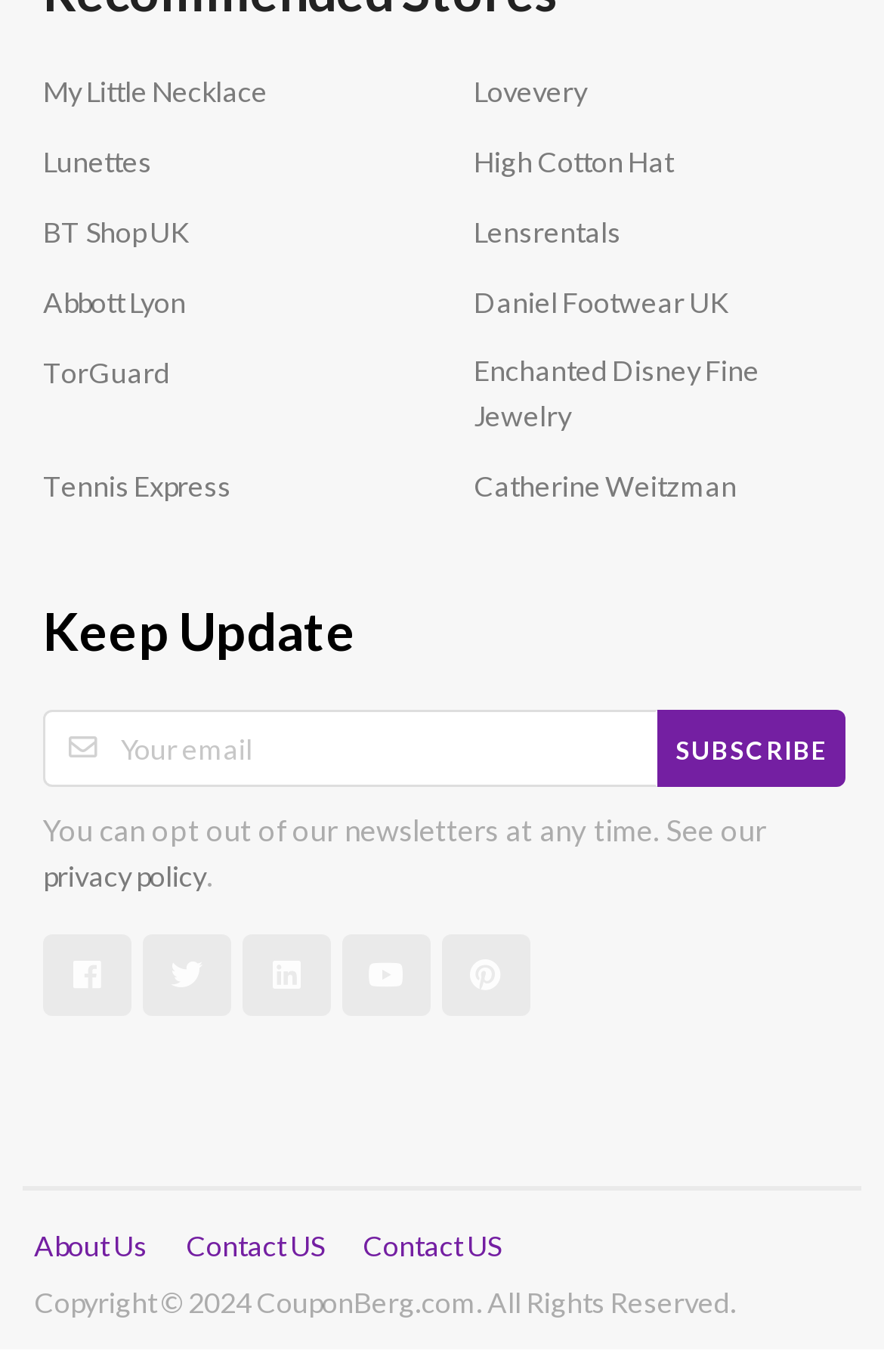Please determine the bounding box coordinates of the clickable area required to carry out the following instruction: "Read the privacy policy". The coordinates must be four float numbers between 0 and 1, represented as [left, top, right, bottom].

[0.049, 0.627, 0.233, 0.652]